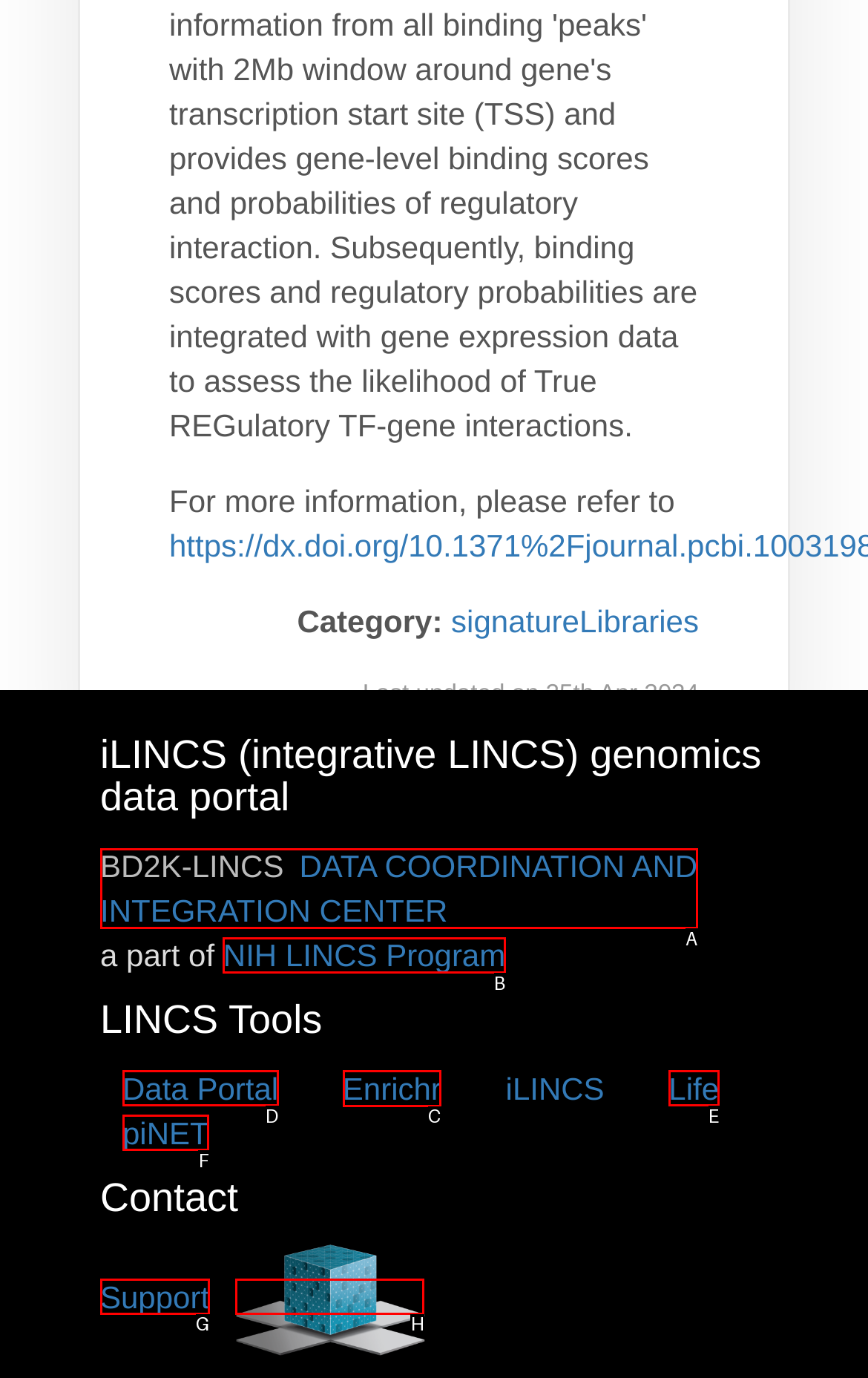Determine which HTML element should be clicked for this task: explore Enrichr
Provide the option's letter from the available choices.

C